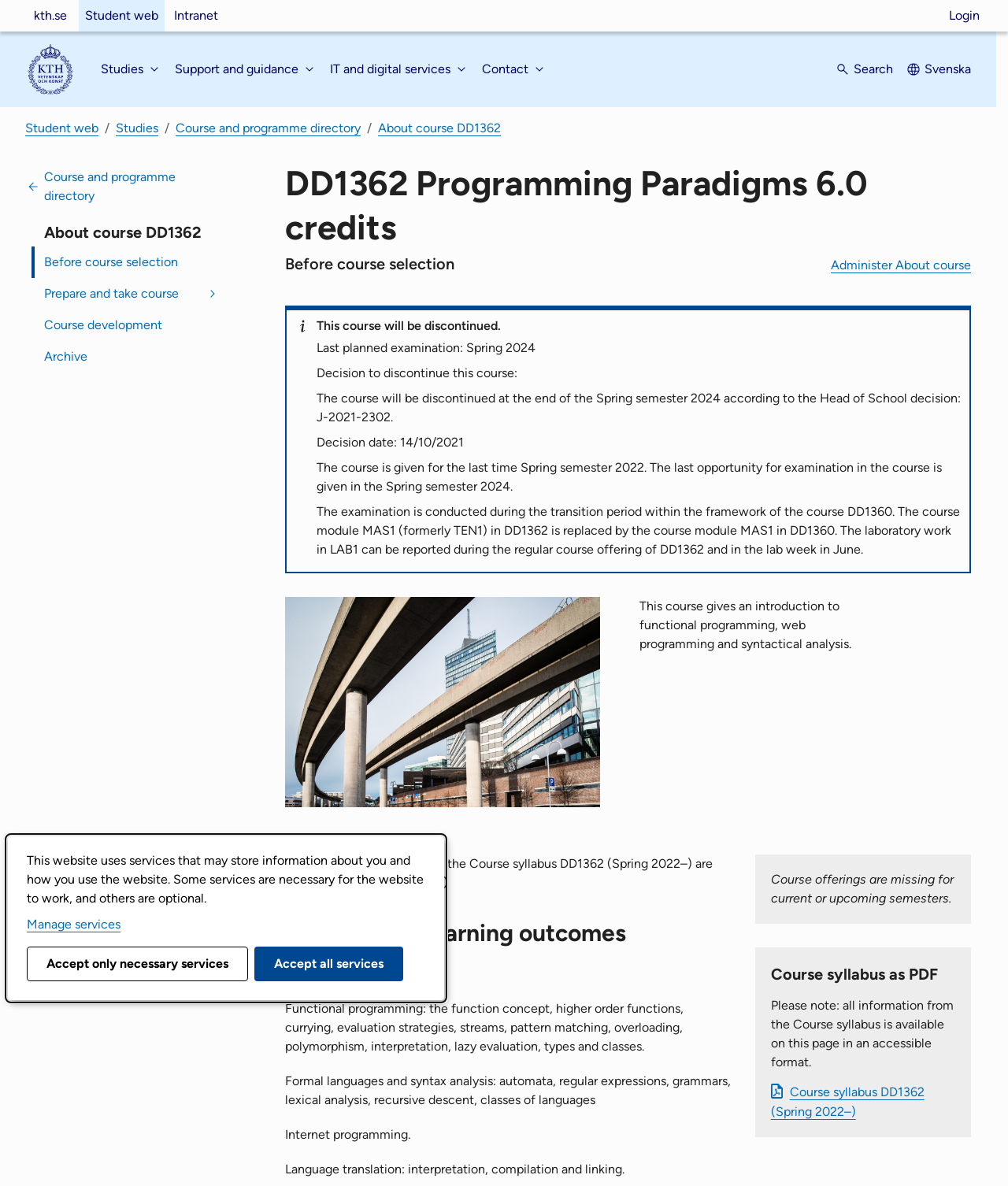Provide the bounding box coordinates for the UI element described in this sentence: "Linkedin". The coordinates should be four float values between 0 and 1, i.e., [left, top, right, bottom].

None